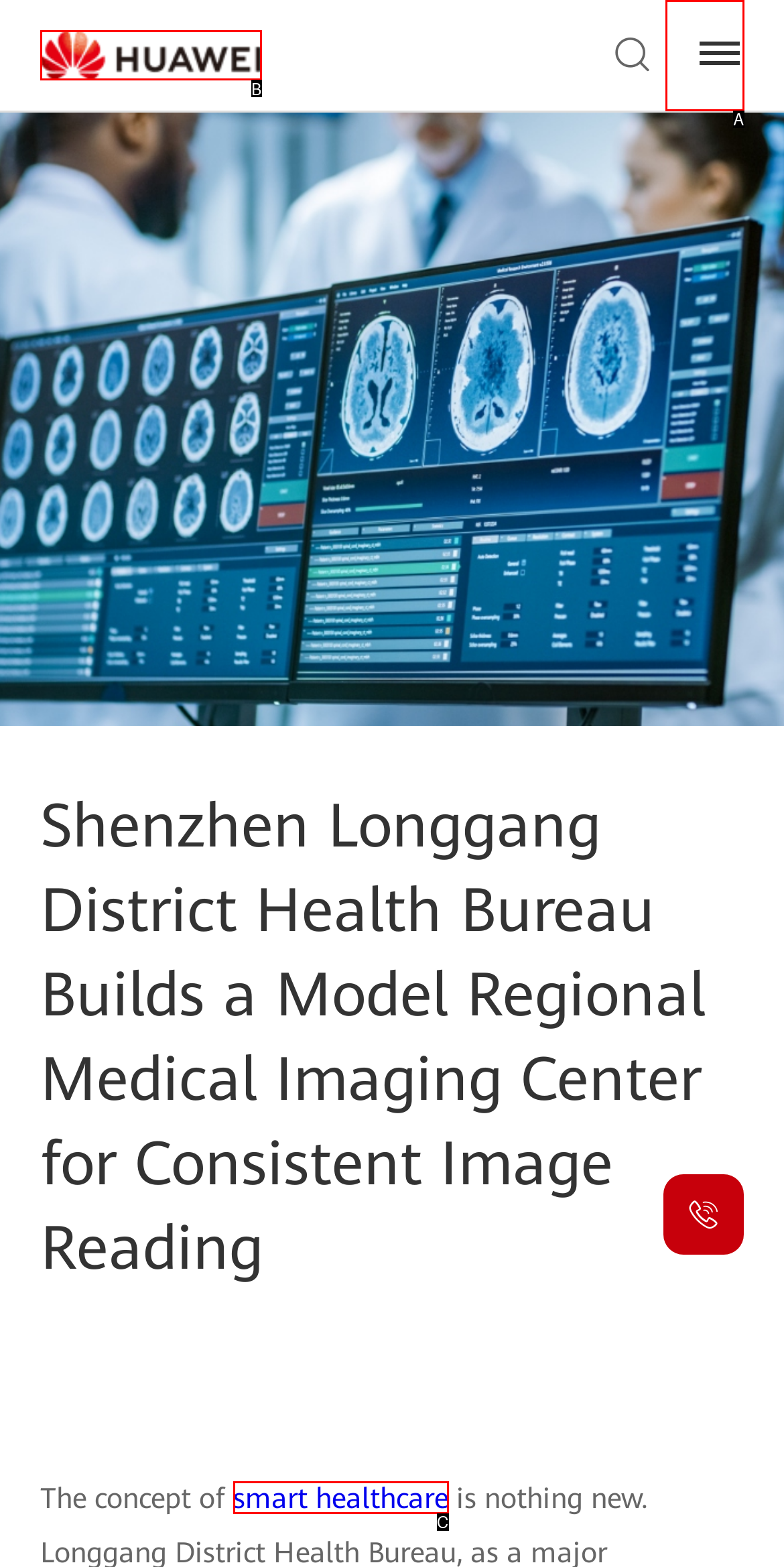Match the description: smart healthcare to one of the options shown. Reply with the letter of the best match.

C